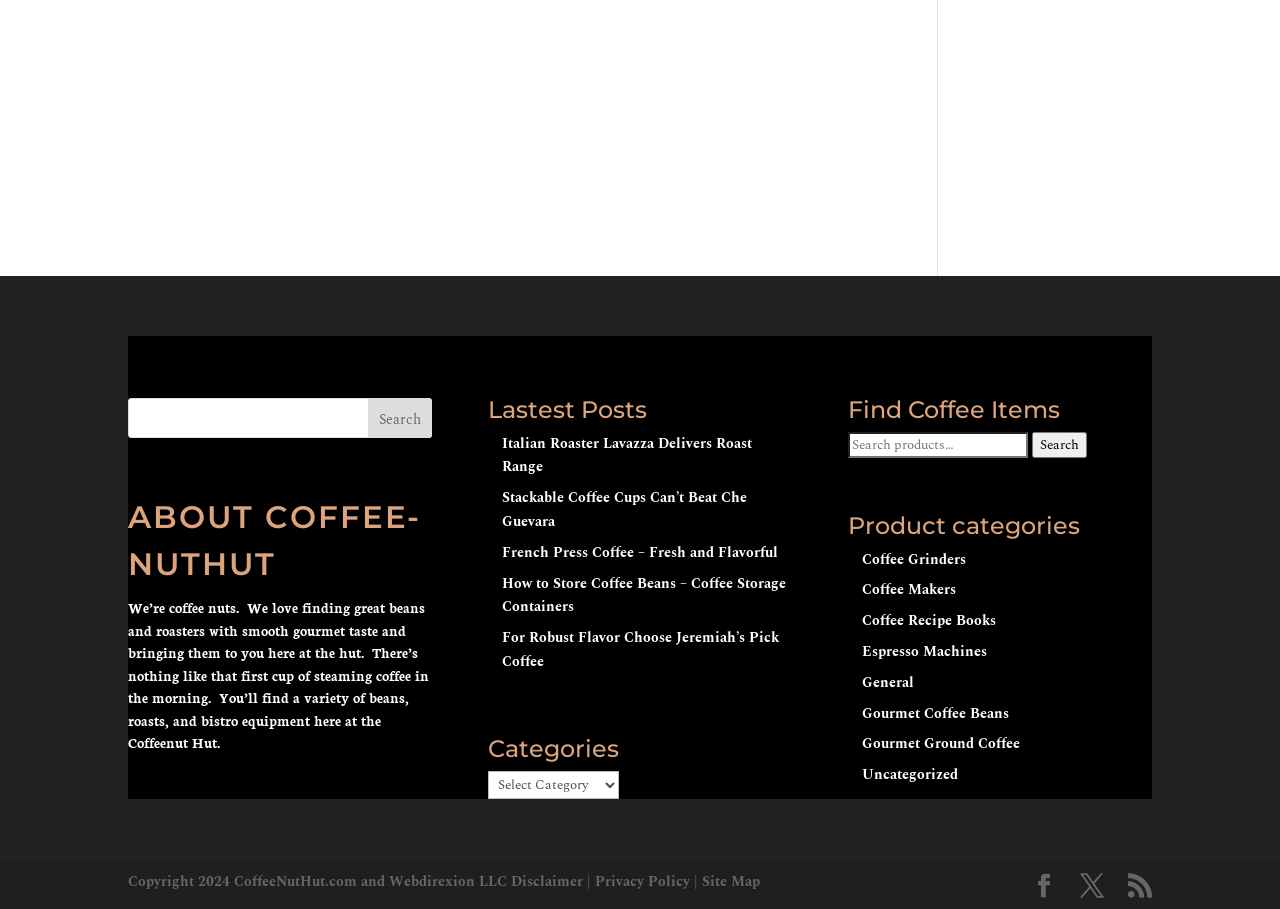Please answer the following question using a single word or phrase: 
What is the copyright year of the website?

2024